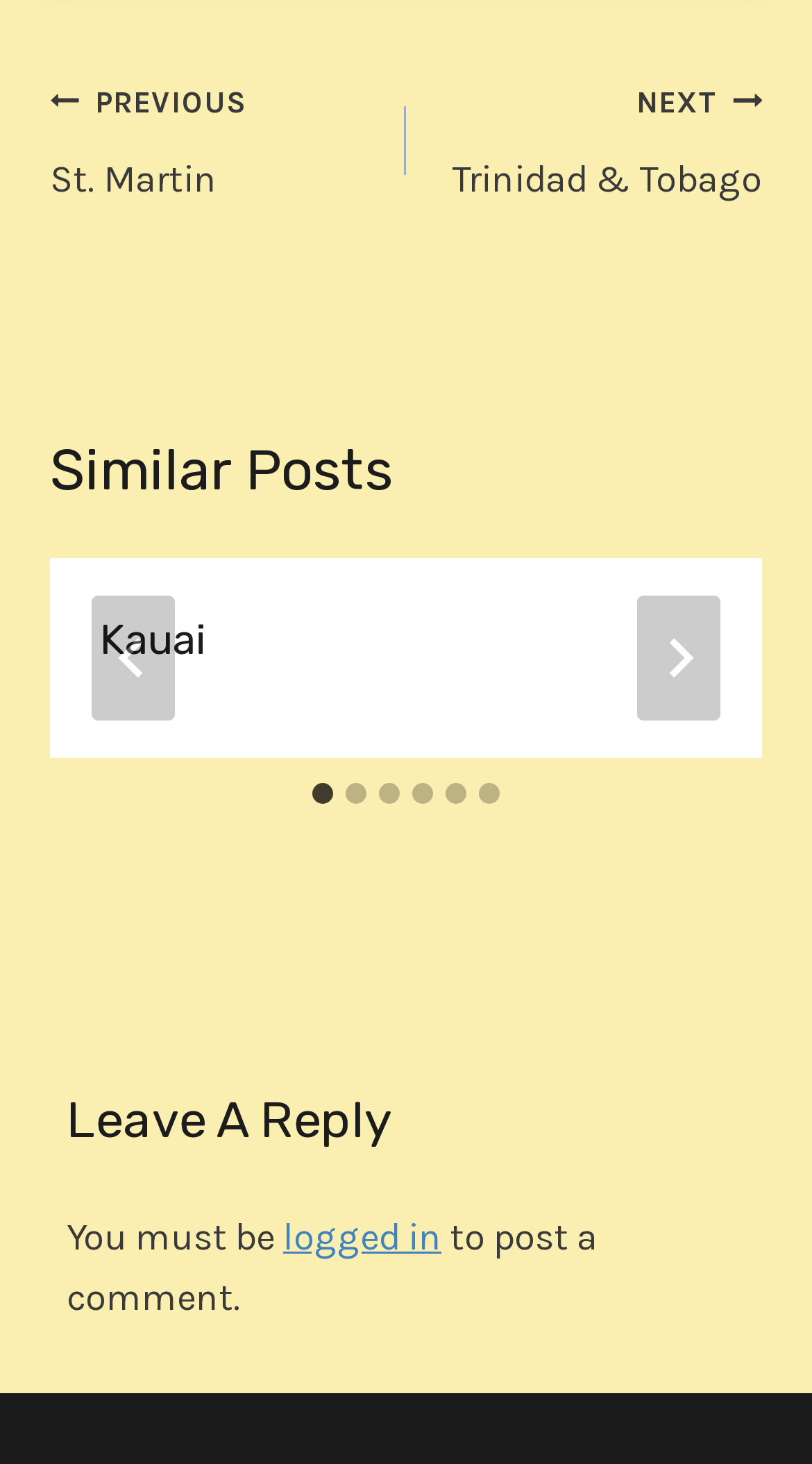How many similar posts are there?
Refer to the screenshot and respond with a concise word or phrase.

Unknown